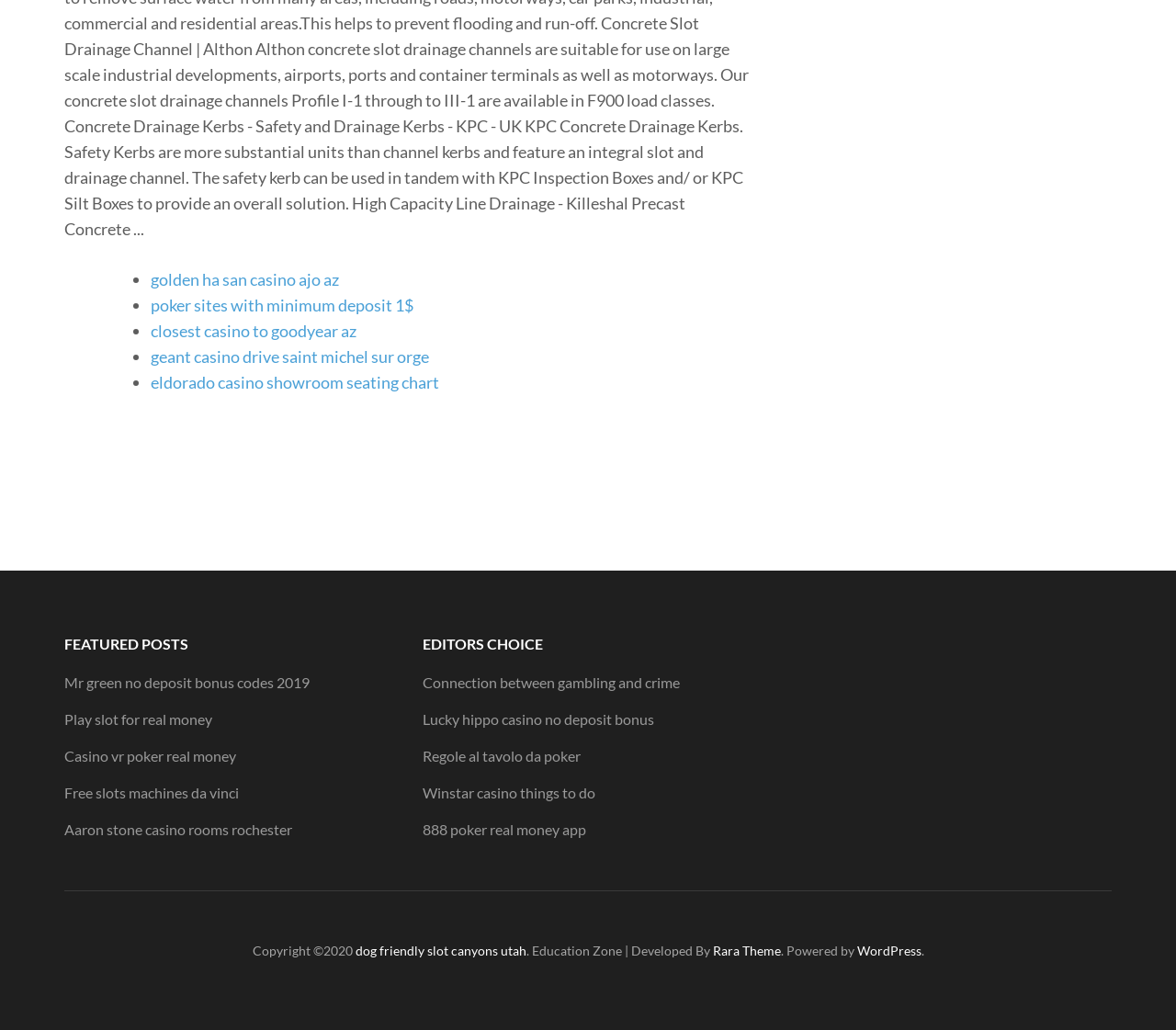Can you provide the bounding box coordinates for the element that should be clicked to implement the instruction: "view the post about Mr green no deposit bonus codes 2019"?

[0.055, 0.654, 0.263, 0.671]